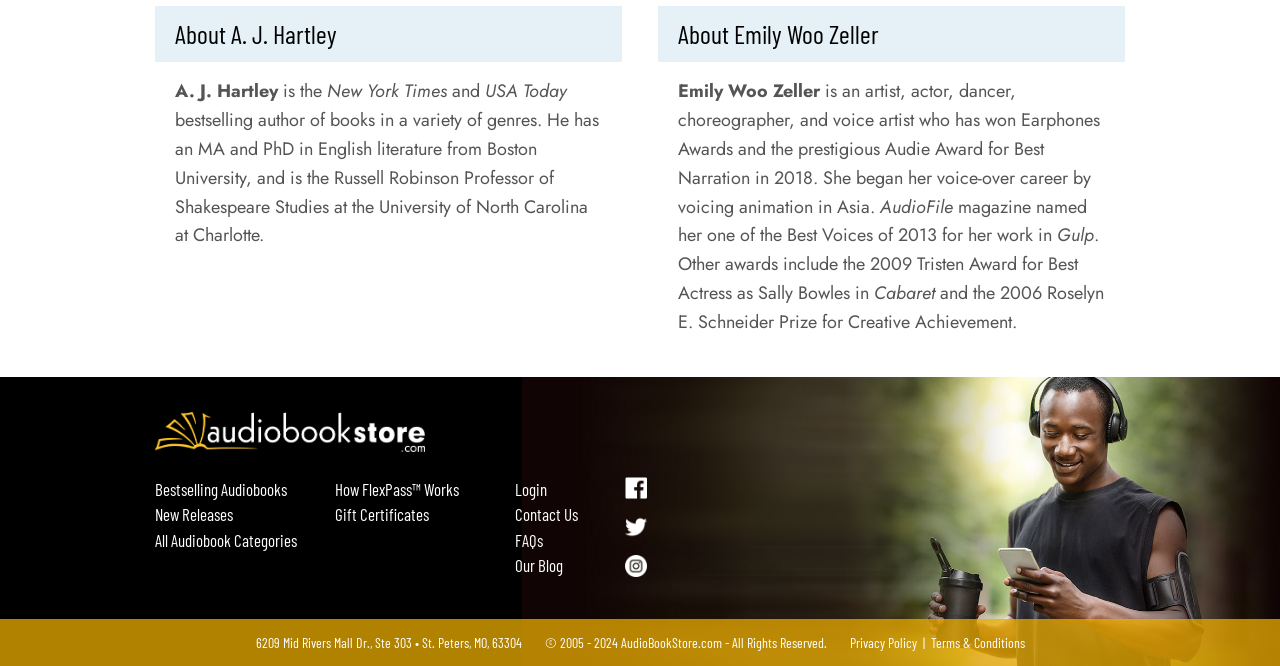Can you pinpoint the bounding box coordinates for the clickable element required for this instruction: "Visit the AudiobookStore.com Facebook Page"? The coordinates should be four float numbers between 0 and 1, i.e., [left, top, right, bottom].

[0.488, 0.715, 0.505, 0.774]